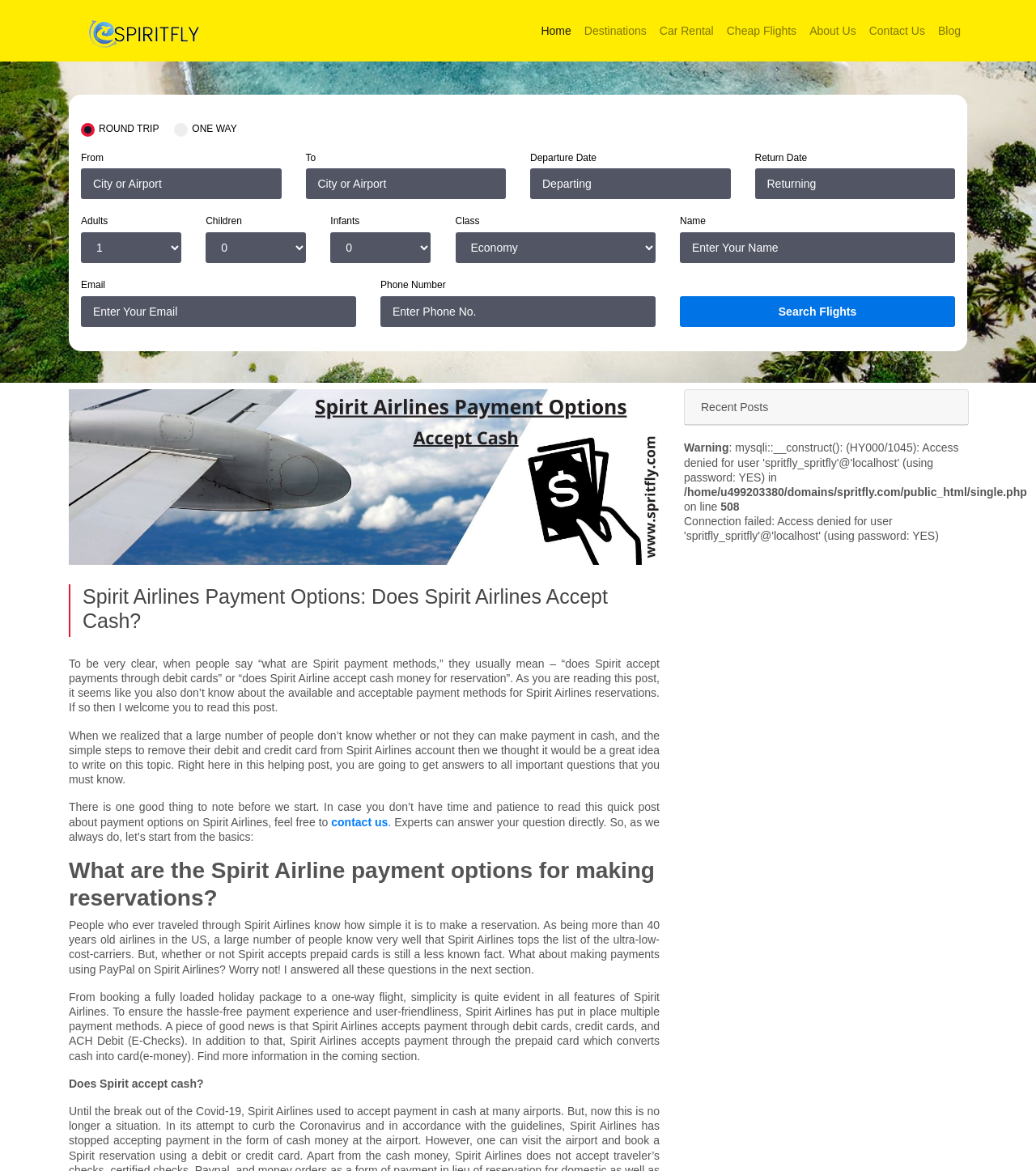Look at the image and answer the question in detail:
What type of flights can I book on Spirit Airlines?

The webpage has a section for booking flights, which includes options for round trip and one way flights, as well as fields to enter departure and return dates.